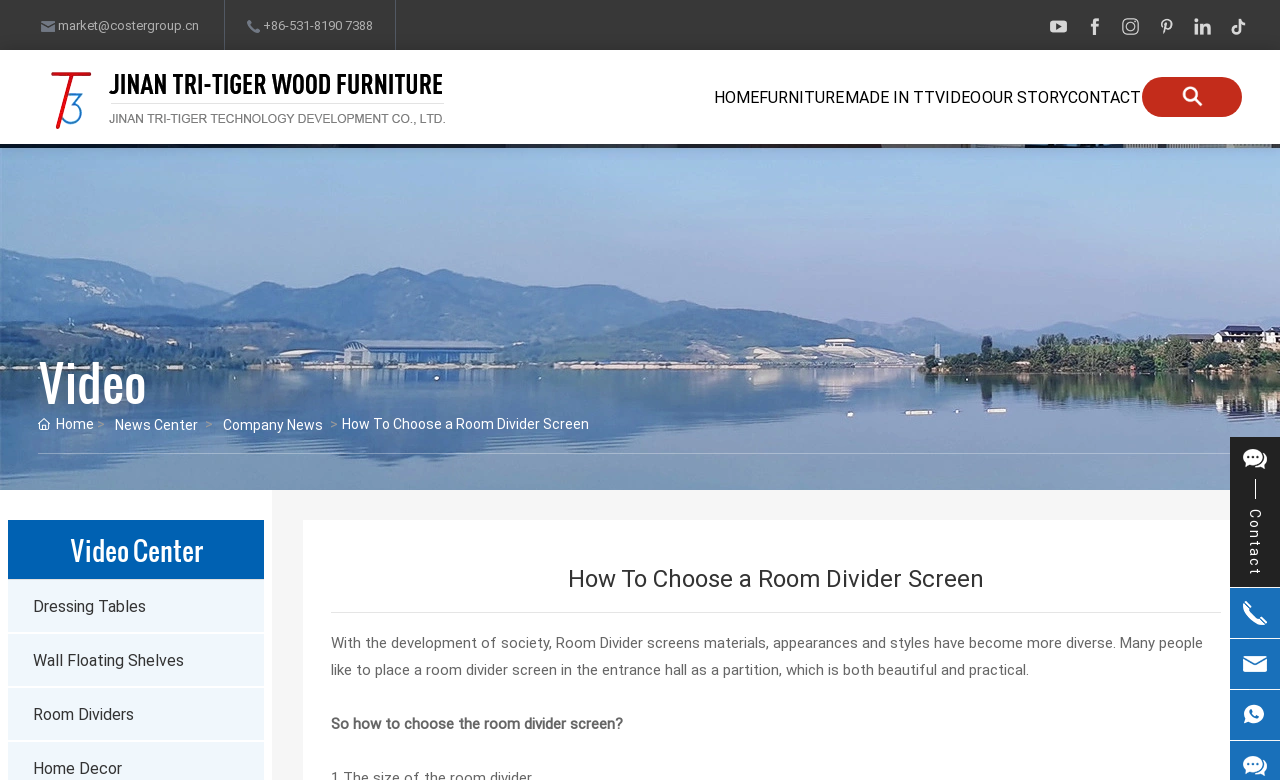Use the details in the image to answer the question thoroughly: 
What type of products does this company supply?

Based on the webpage, I can see that the company is Jinan Tri-Tiger Technology Development Co., Ltd., and it is specialized in supplying all kinds of wood products. This information is available on the top of the webpage.